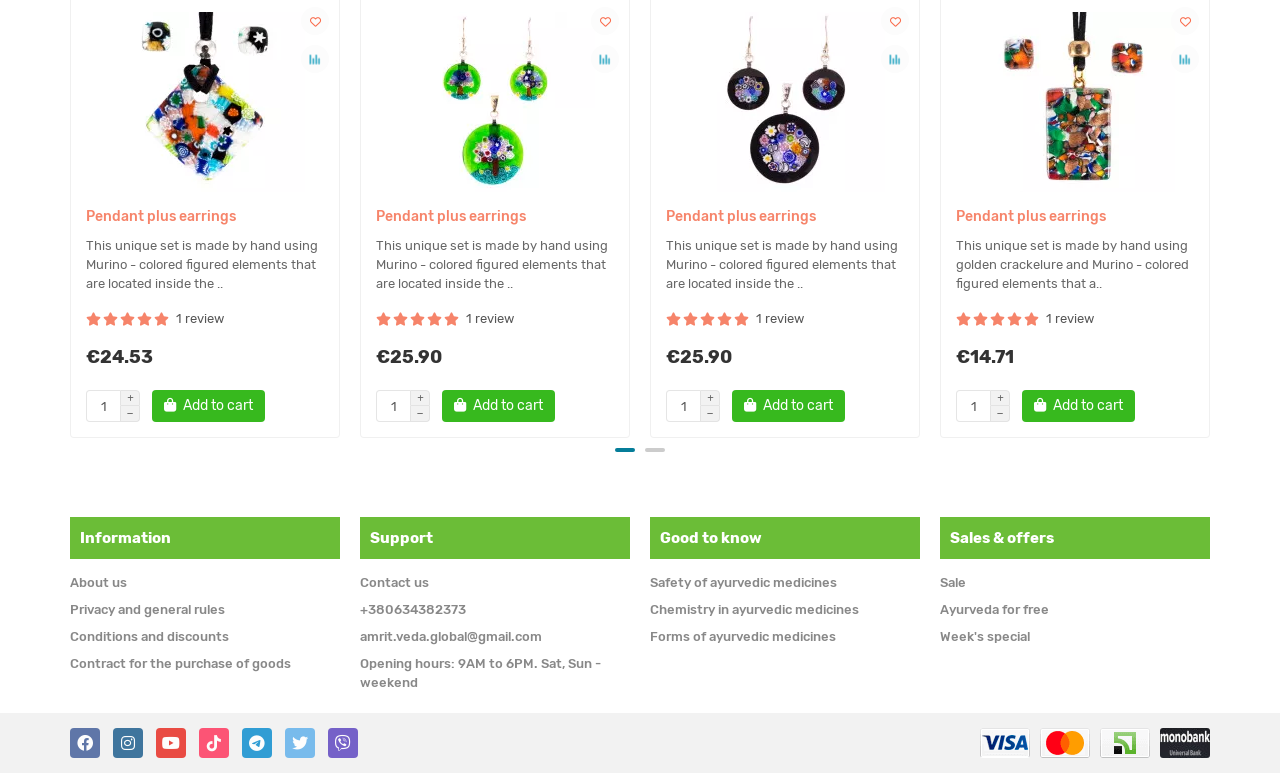Please identify the bounding box coordinates of the clickable region that I should interact with to perform the following instruction: "Enter quantity in the textbox". The coordinates should be expressed as four float numbers between 0 and 1, i.e., [left, top, right, bottom].

[0.067, 0.505, 0.094, 0.546]